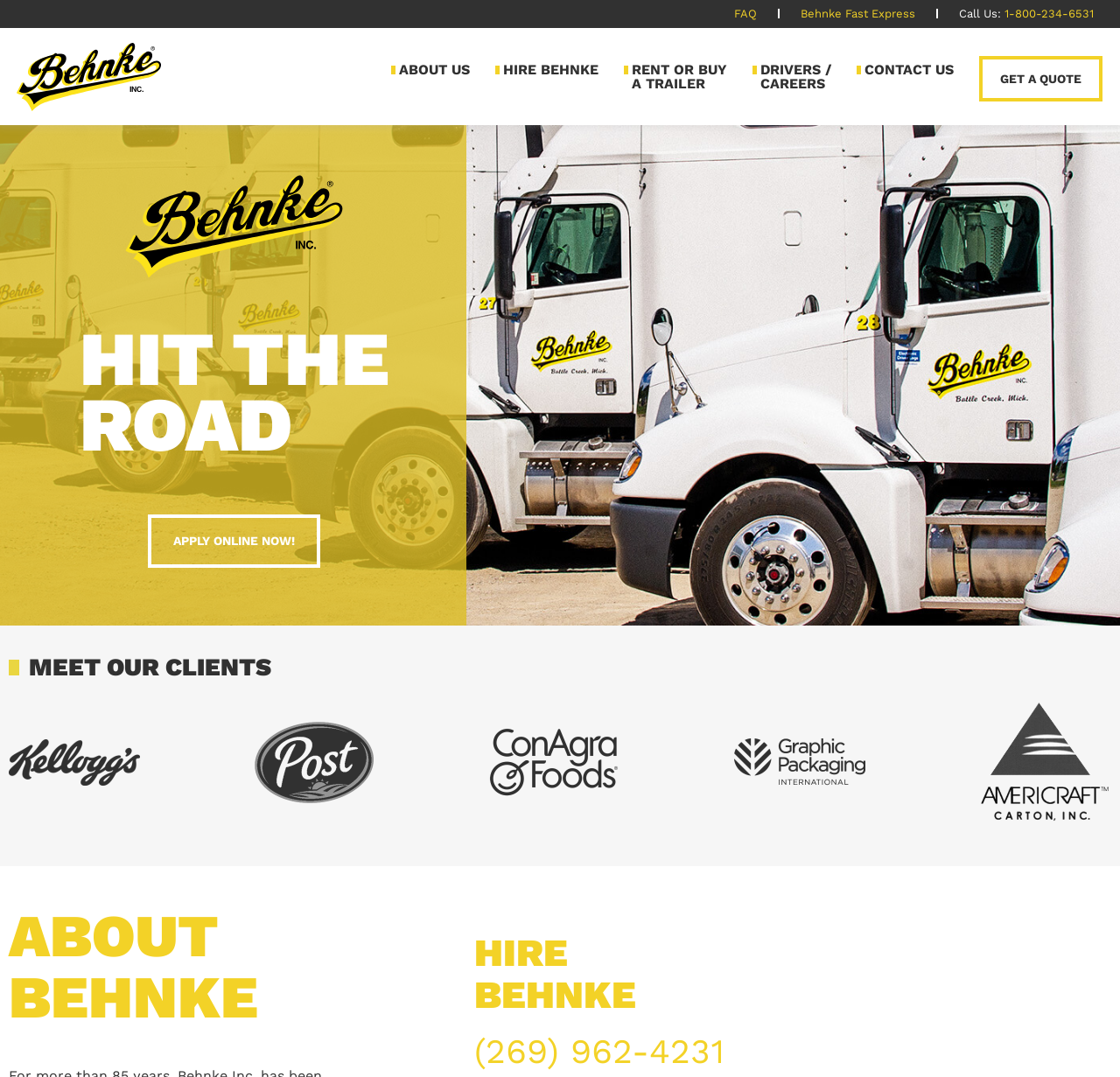What is the main title displayed on this webpage?

HIT THE
ROAD